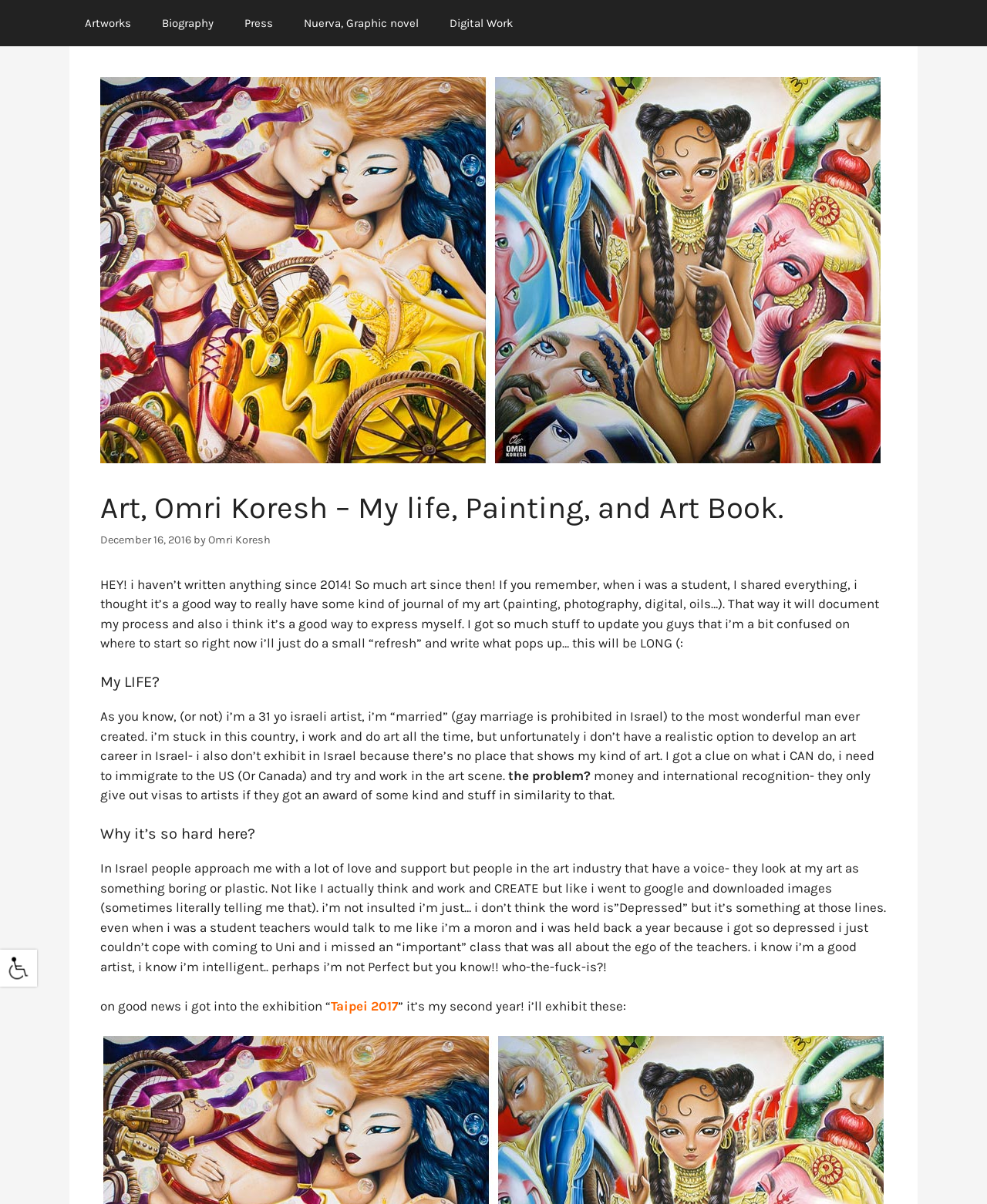What is the author's name?
By examining the image, provide a one-word or phrase answer.

Omri Koresh